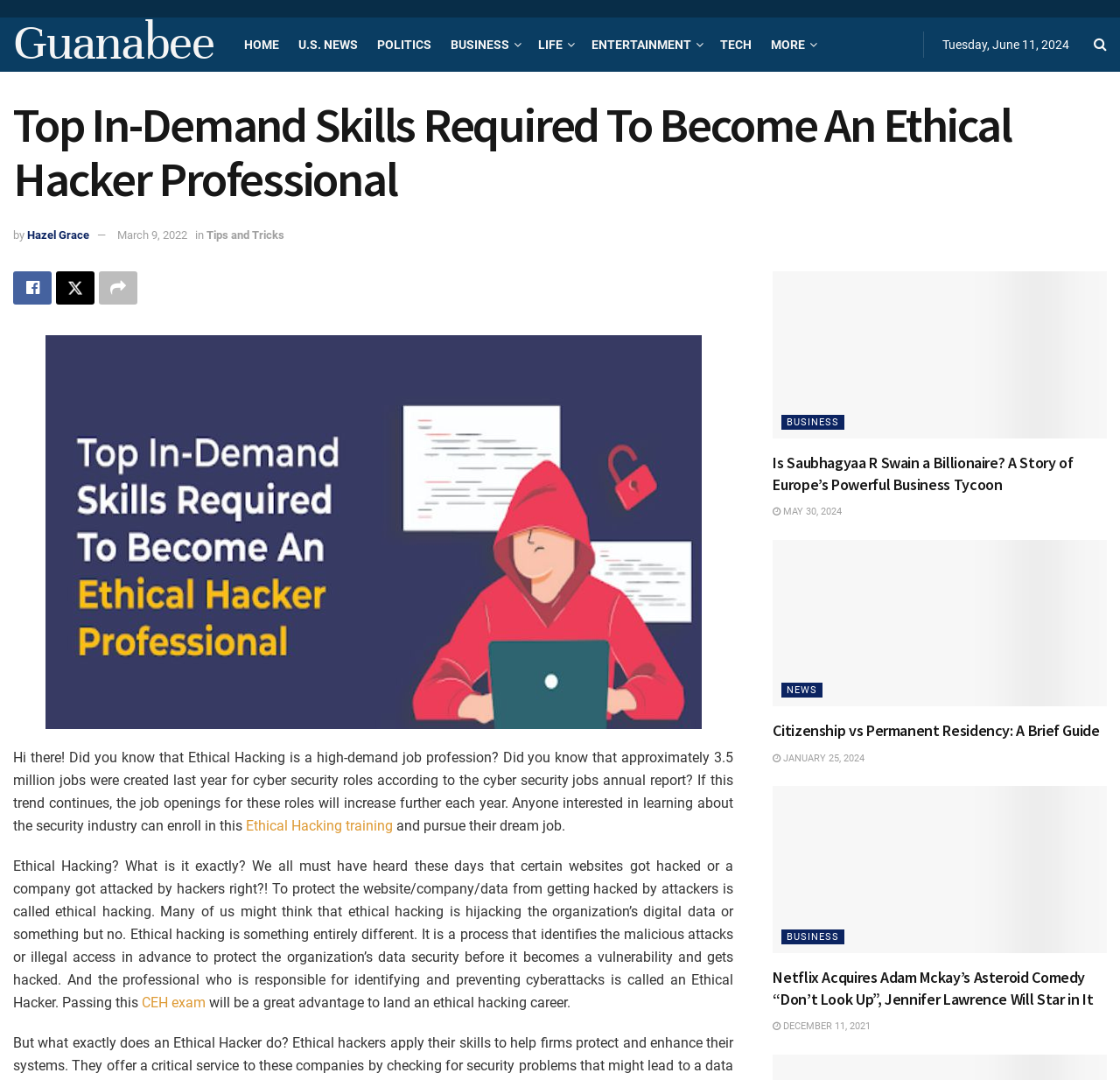What is the topic of the article 'Citizenship vs Permanent Residency: A Brief Guide'?
Examine the image and provide an in-depth answer to the question.

I found the answer by looking at the article section with the title 'Citizenship vs Permanent Residency: A Brief Guide' and checking the category it belongs to, which is NEWS.